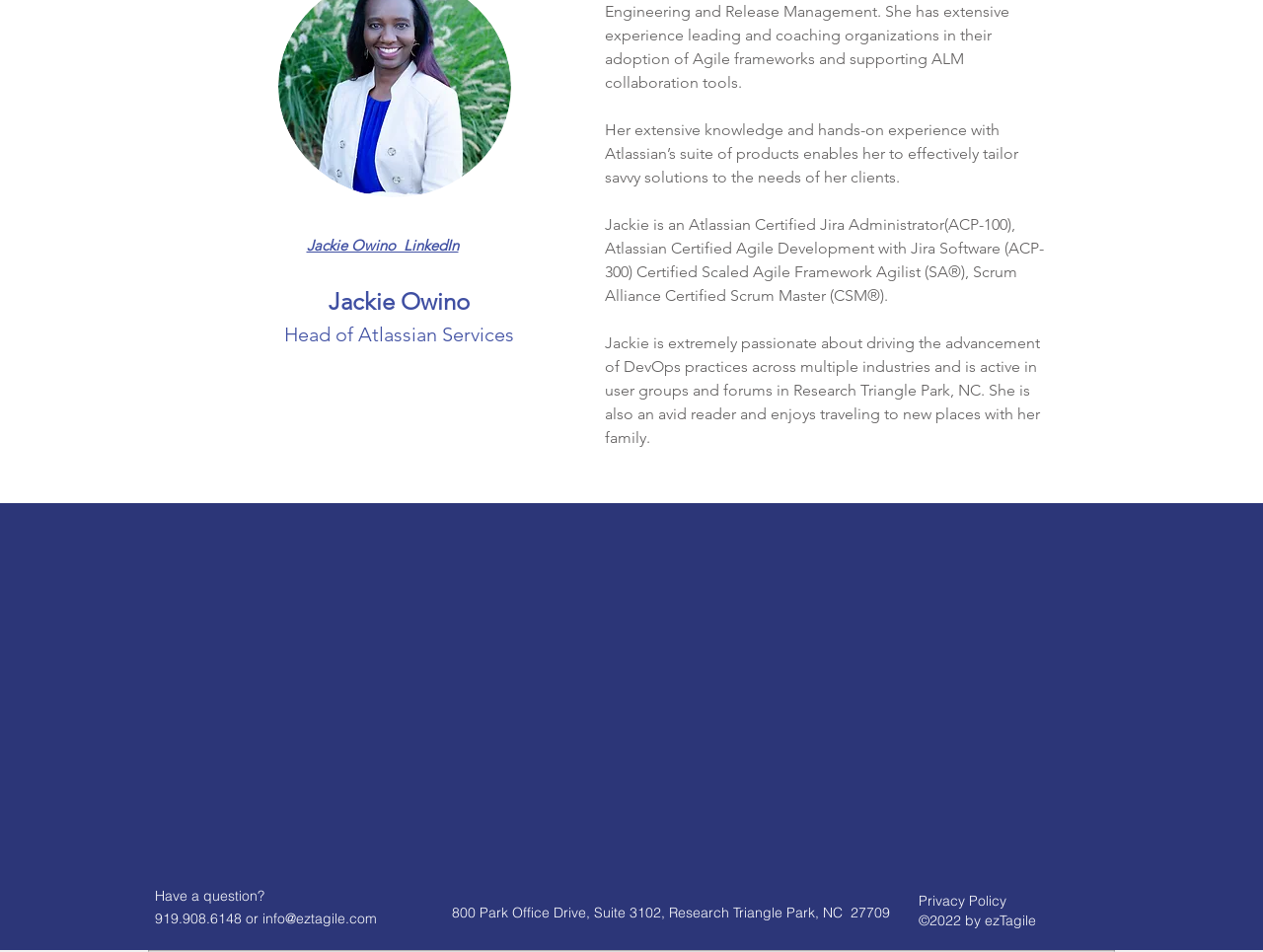From the webpage screenshot, predict the bounding box coordinates (top-left x, top-left y, bottom-right x, bottom-right y) for the UI element described here: 919.908.6148 or info

[0.123, 0.931, 0.226, 0.974]